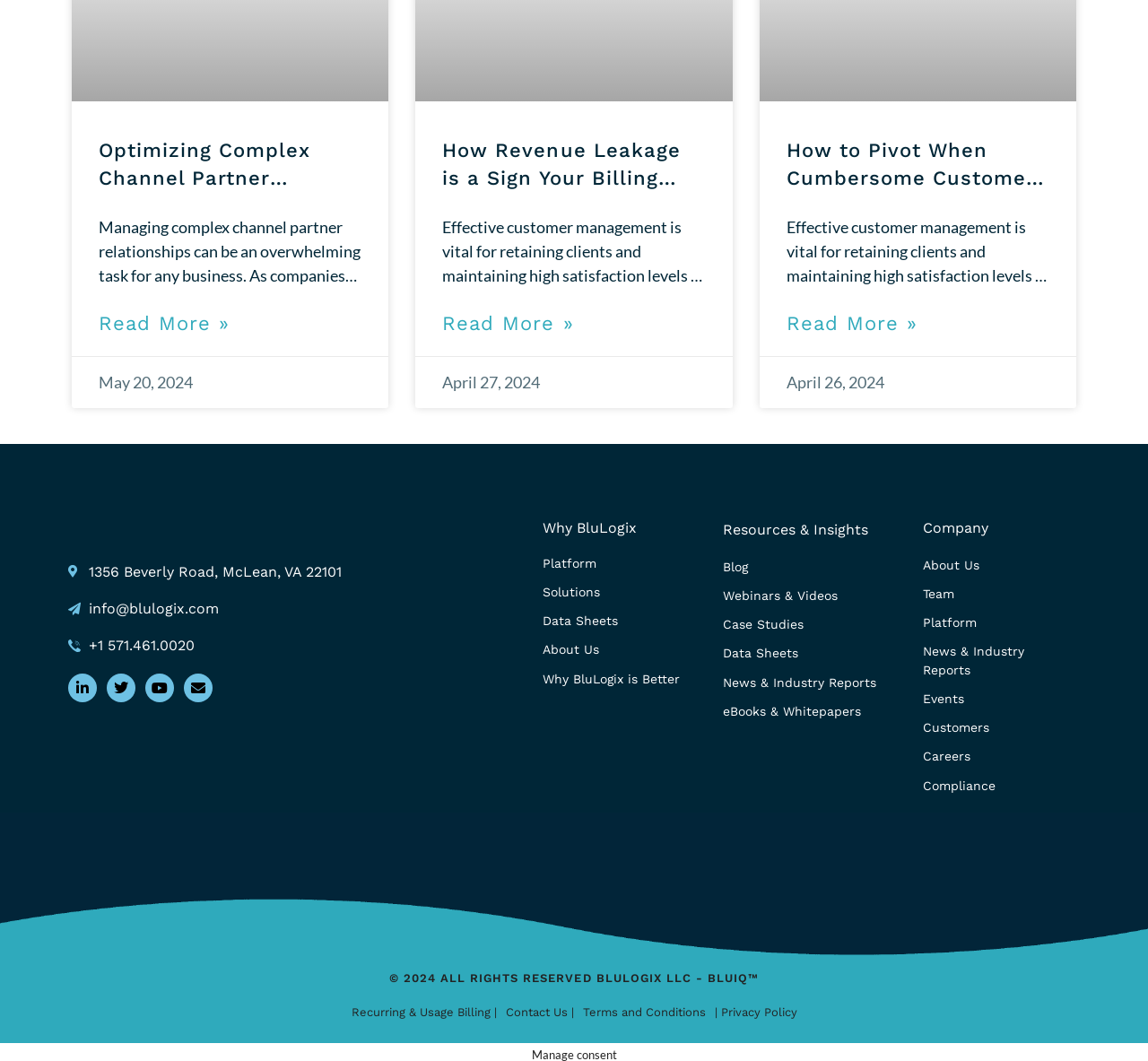Give a succinct answer to this question in a single word or phrase: 
What is the name of the company?

BluLogix